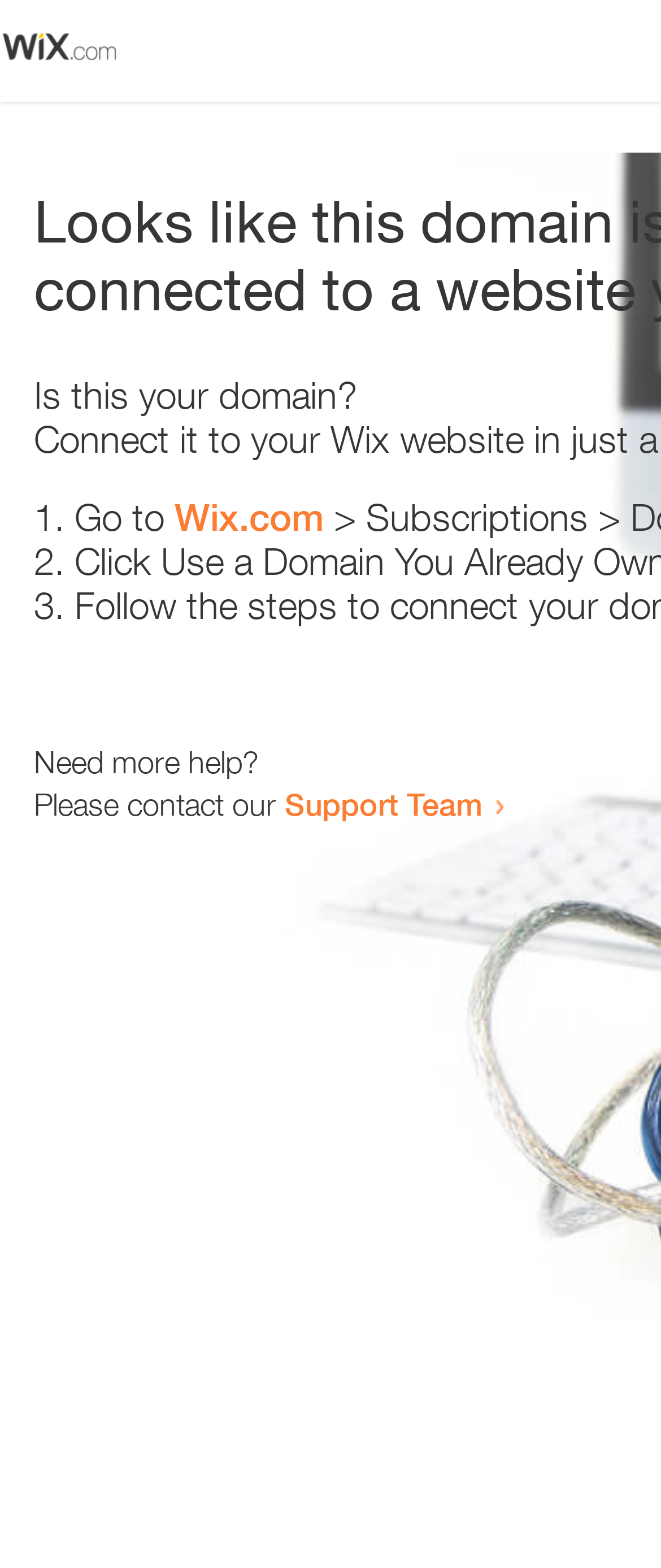Please extract and provide the main headline of the webpage.

Looks like this domain isn't
connected to a website yet